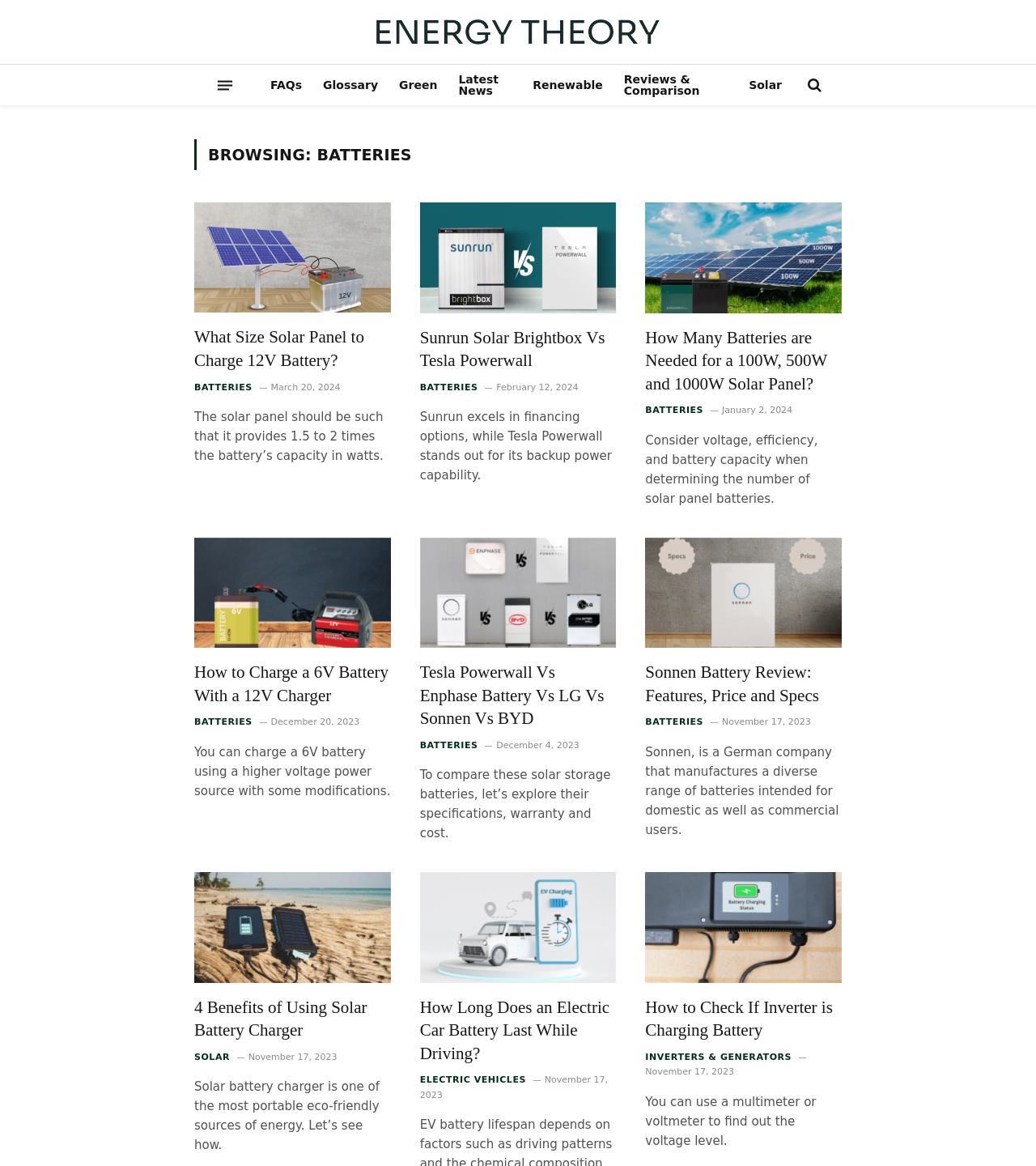Generate a comprehensive caption for the webpage you are viewing.

The webpage is an archive of articles related to batteries, with a focus on energy theory. At the top, there is a logo and a menu button. Below the logo, there are several links to different categories, including FAQs, Glossary, Green, Latest News, Renewable, Reviews & Comparison, and Solar.

The main content of the page is divided into several sections, each containing a list of articles related to batteries. Each article has a heading, a brief summary, and a link to read more. The articles are arranged in a grid layout, with three columns and multiple rows.

There are a total of 9 articles on the page, each with a unique title and summary. The articles cover a range of topics, including solar panels, battery charging, electric vehicles, and battery comparisons. Each article has a corresponding image, and some have a timestamp indicating when they were published.

The articles are organized in a way that makes it easy to scan and find relevant information. The headings and summaries are clear and concise, and the images add visual interest to the page. Overall, the webpage appears to be a useful resource for anyone looking for information on batteries and energy theory.